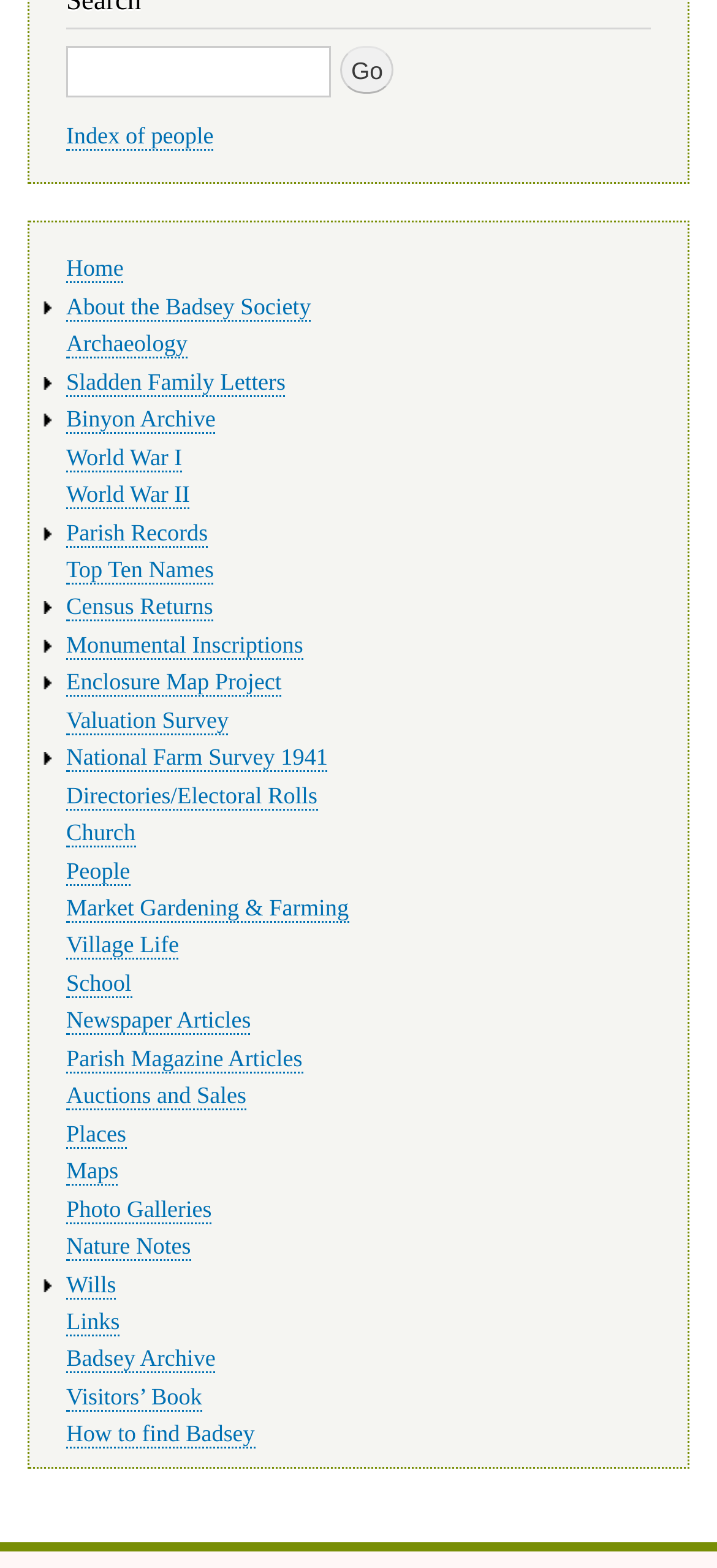Extract the bounding box coordinates for the described element: "Parish Magazine Articles". The coordinates should be represented as four float numbers between 0 and 1: [left, top, right, bottom].

[0.092, 0.667, 0.422, 0.684]